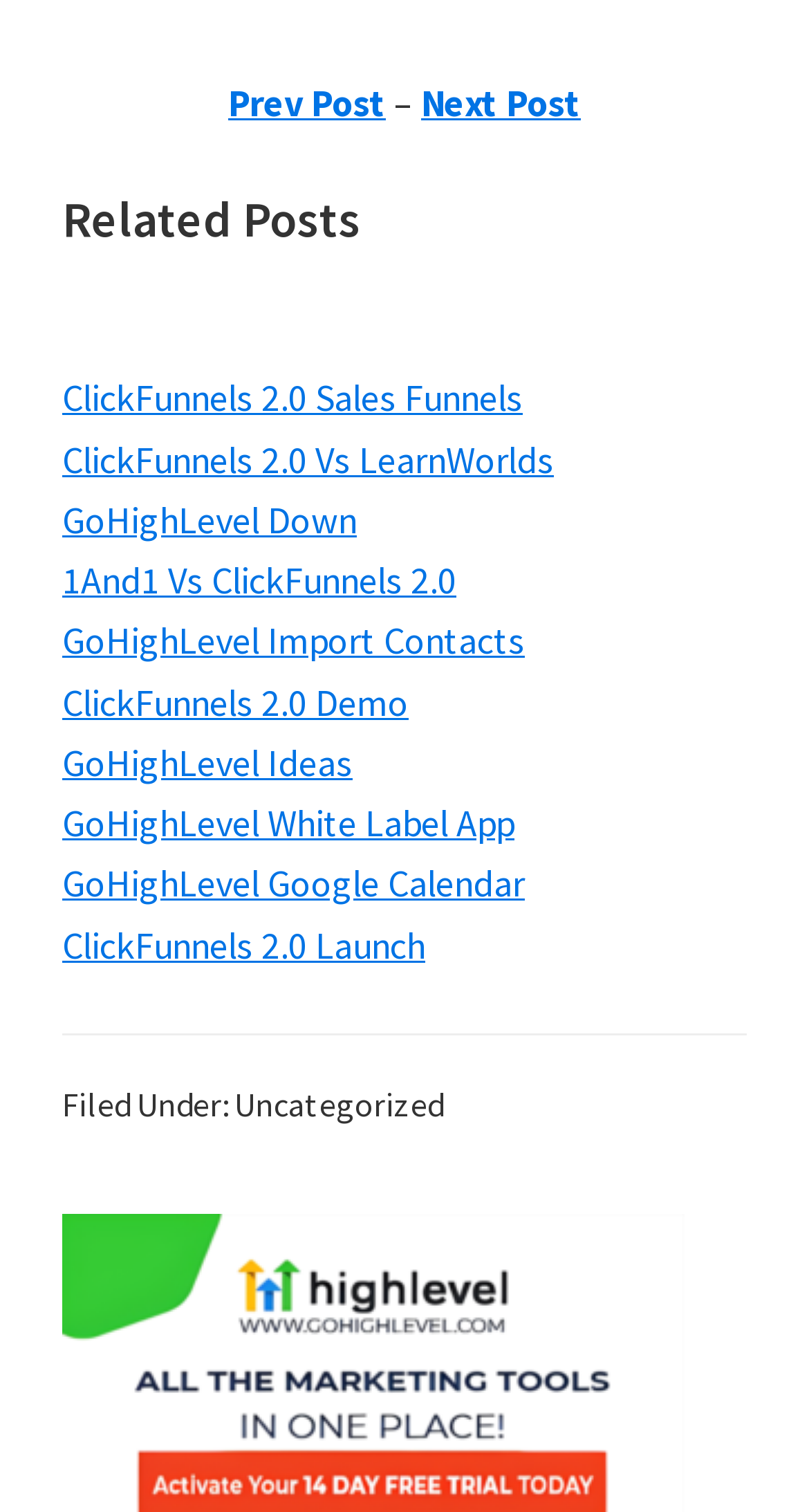Find the bounding box coordinates of the element I should click to carry out the following instruction: "Click on 'Prev Post'".

[0.282, 0.052, 0.477, 0.083]